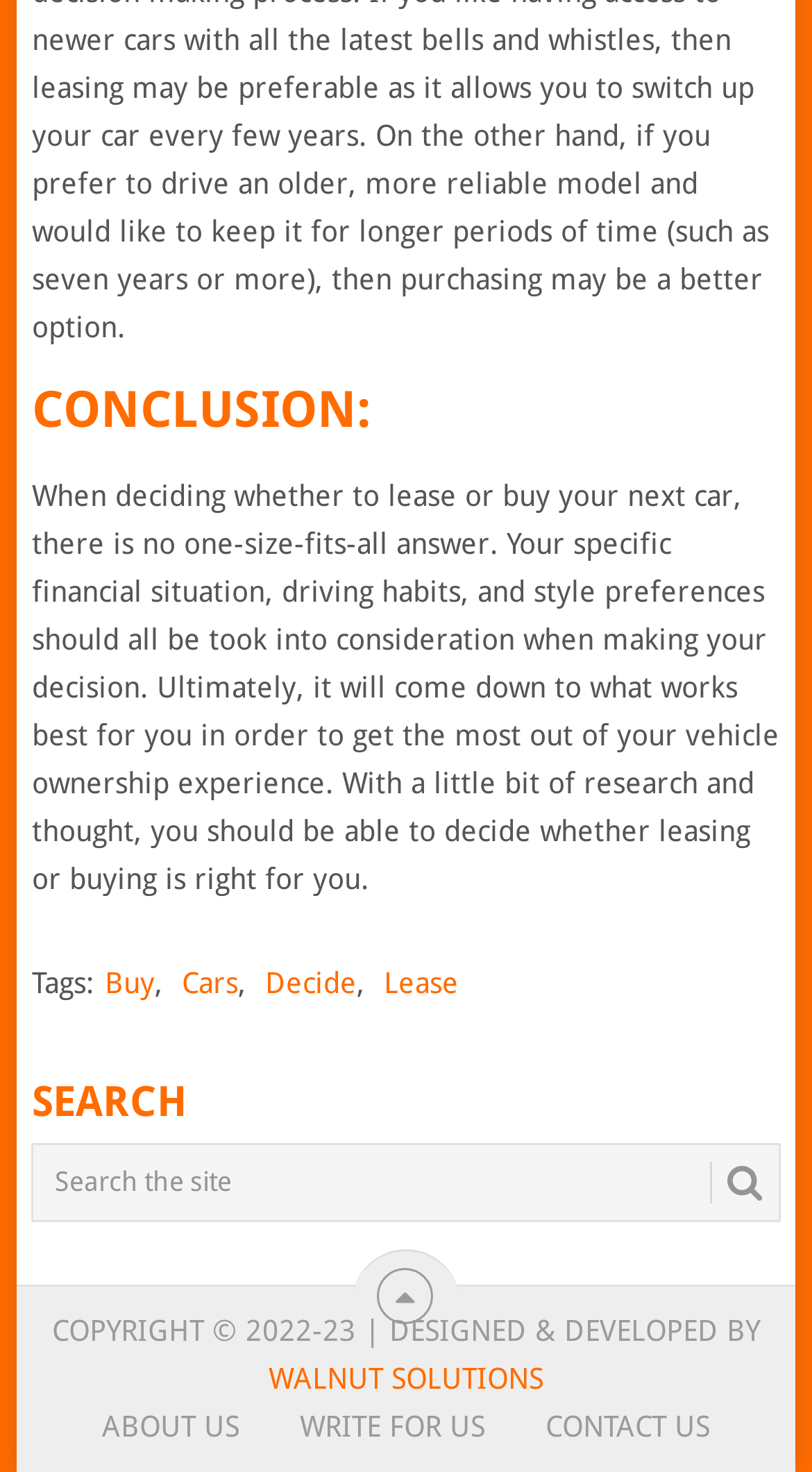Please locate the clickable area by providing the bounding box coordinates to follow this instruction: "click on the 'Buy' tag".

[0.129, 0.656, 0.19, 0.679]